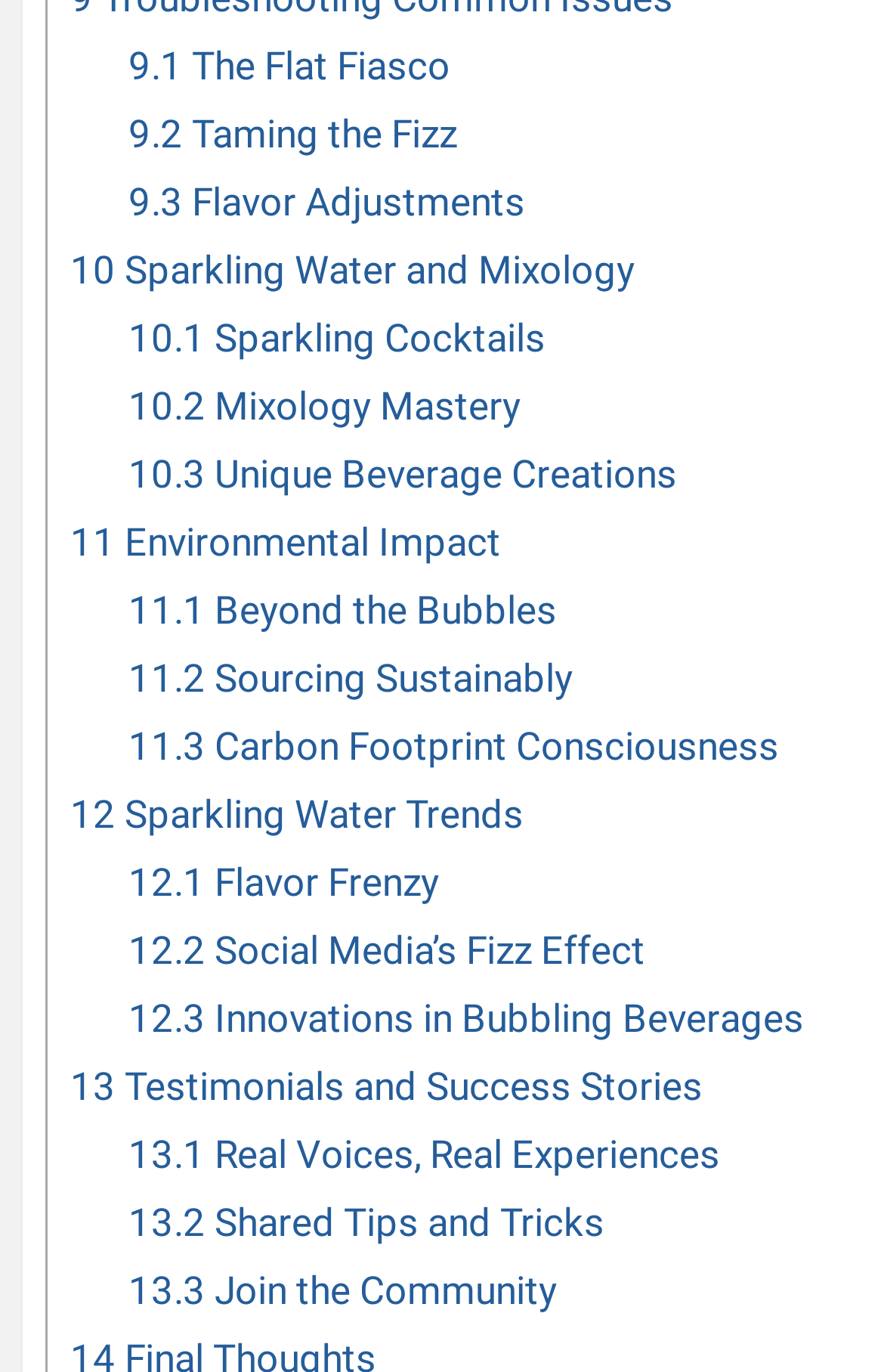What is the topic of chapter 10?
Please provide a single word or phrase as the answer based on the screenshot.

Sparkling Water and Mixology